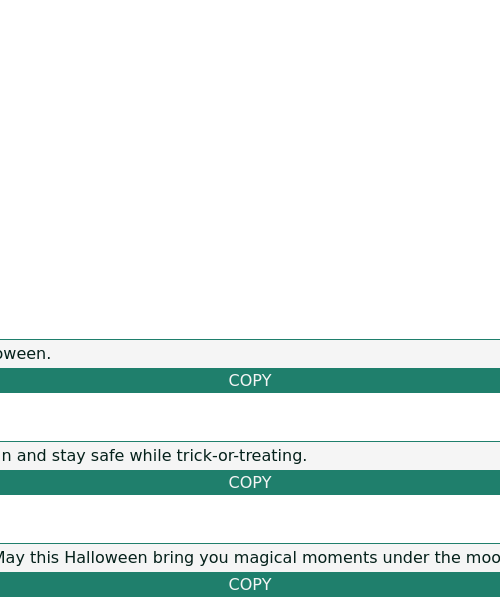Using details from the image, please answer the following question comprehensively:
What is the purpose of this image?

The overall theme of the image radiates warmth and excitement, making it a perfect card for nurturing bonds during the enchanting season of Halloween, specifically between a granddaughter and her family or friends.